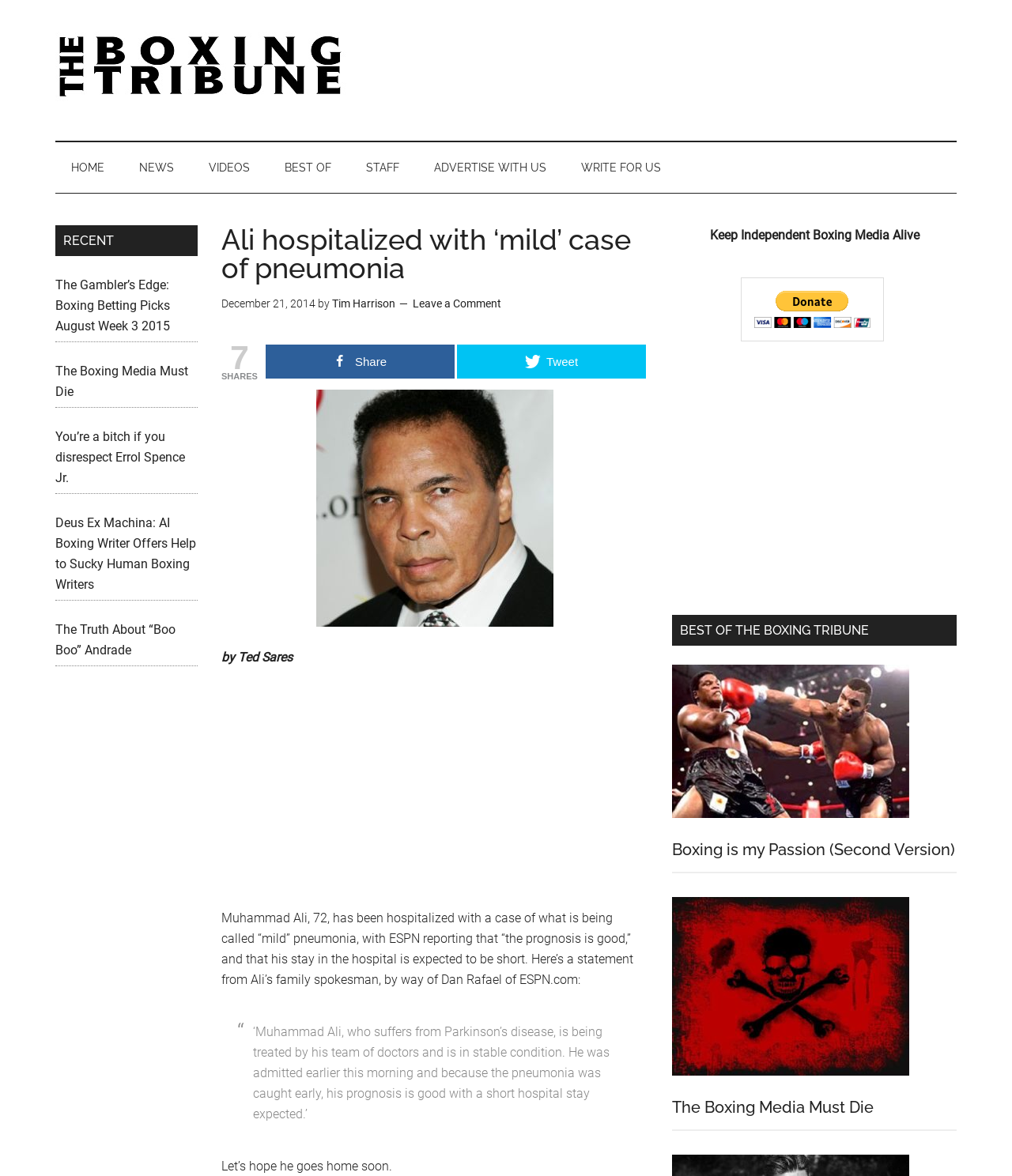Identify the bounding box coordinates for the UI element described as follows: The Boxing Media Must Die. Use the format (top-left x, top-left y, bottom-right x, bottom-right y) and ensure all values are floating point numbers between 0 and 1.

[0.664, 0.934, 0.863, 0.95]